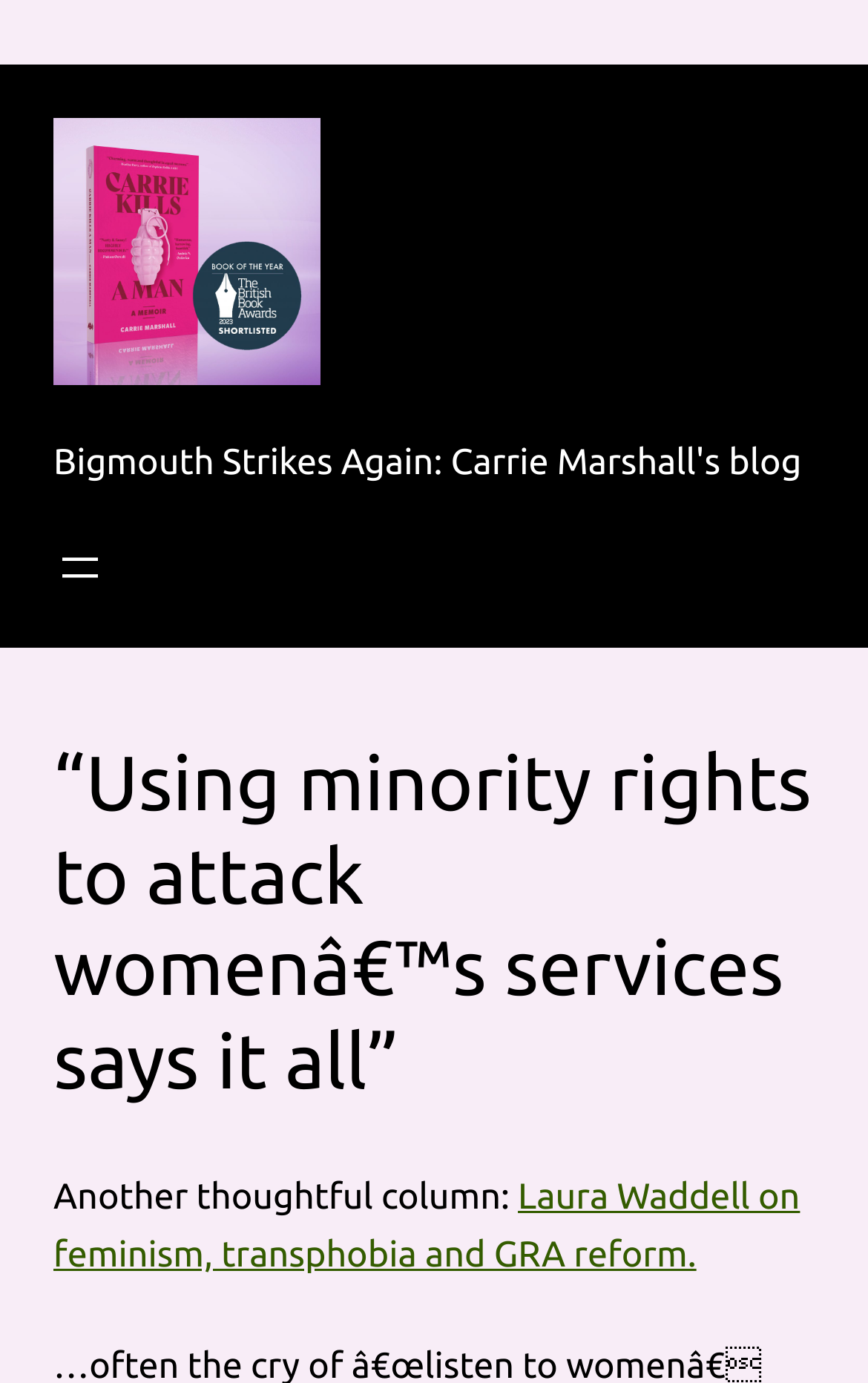What is the name of the blog?
Please answer using one word or phrase, based on the screenshot.

Bigmouth Strikes Again